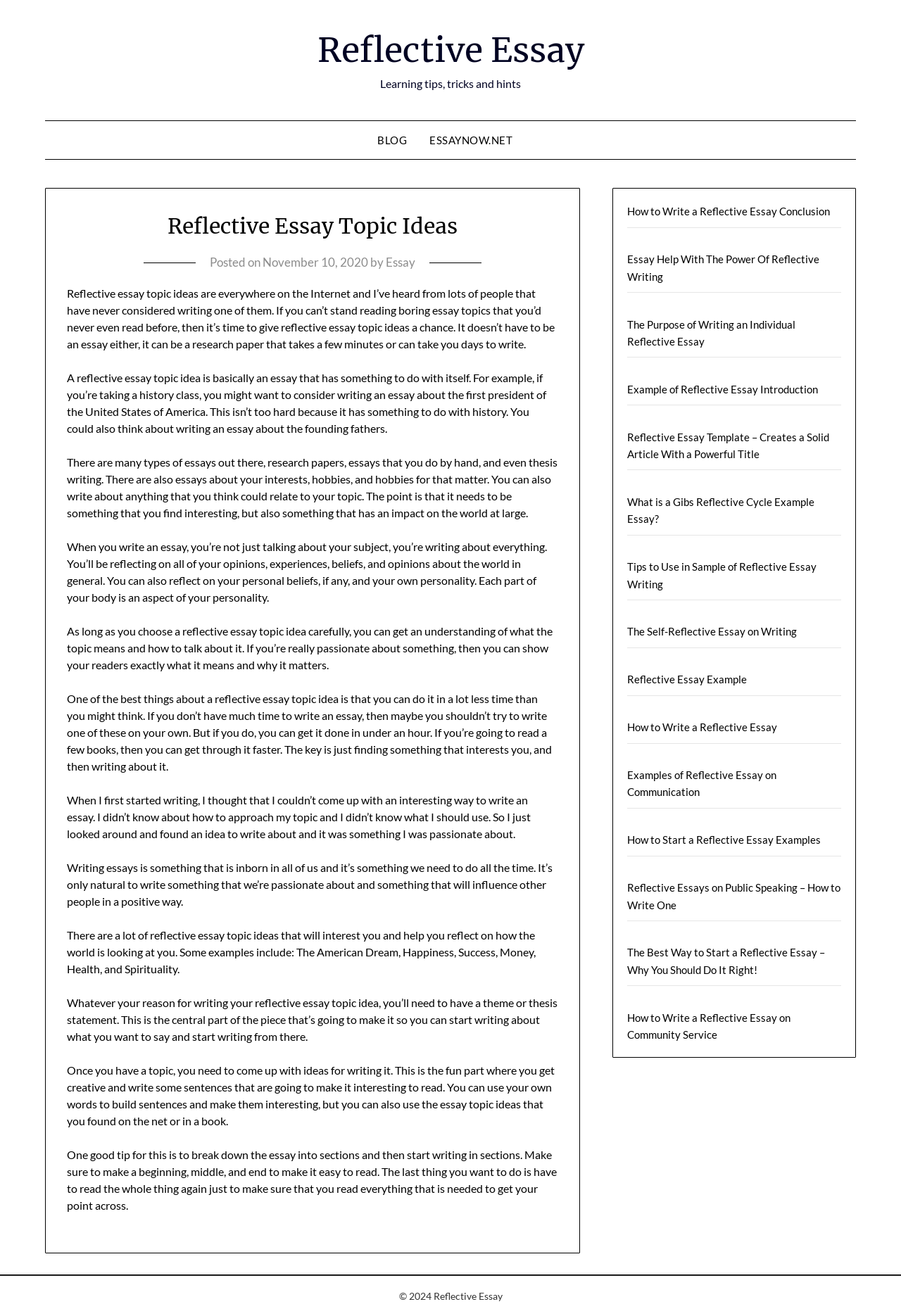Answer the question briefly using a single word or phrase: 
What is the main topic of this webpage?

Reflective Essay Topic Ideas